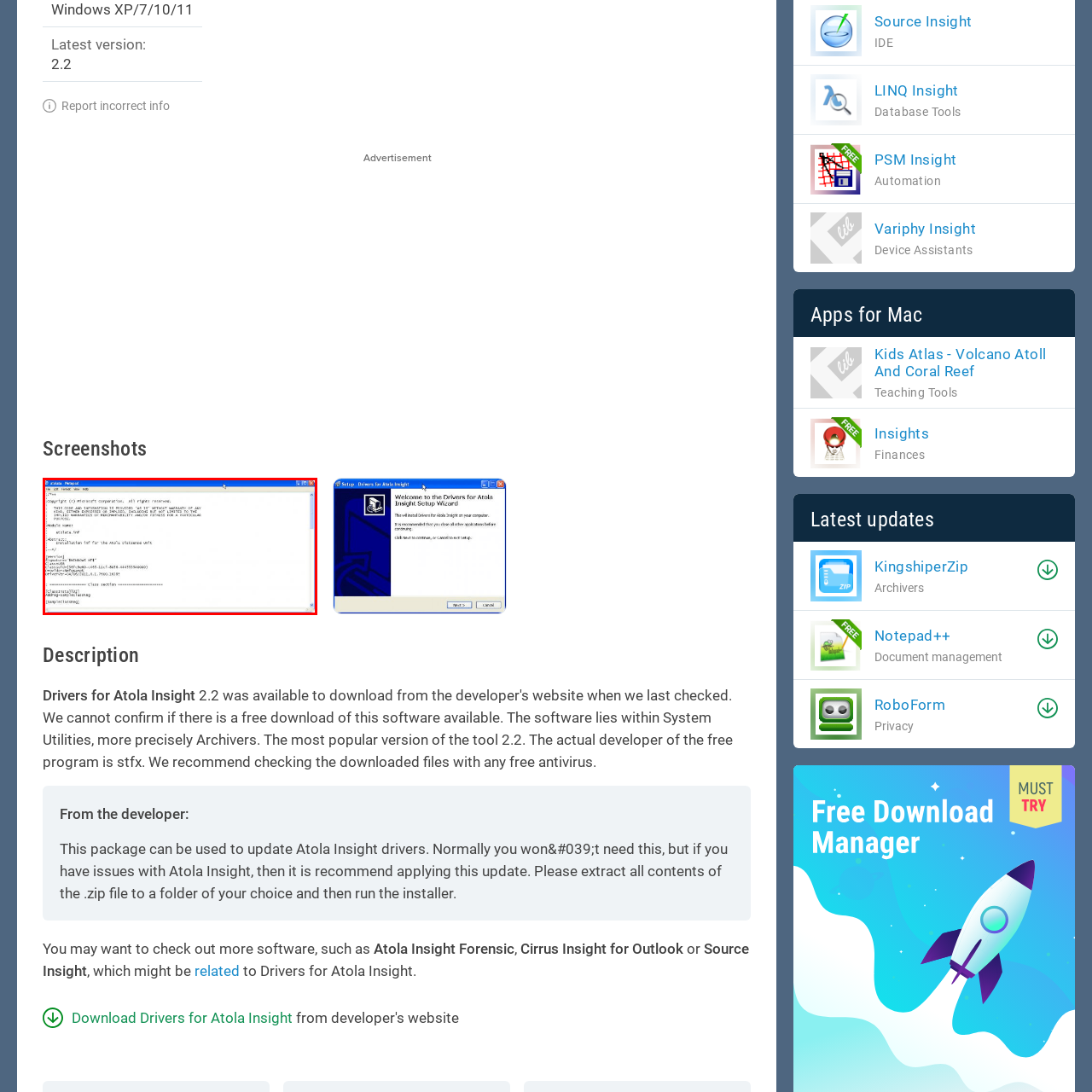Provide an elaborate description of the visual elements present in the image enclosed by the red boundary.

The image displays a screenshot of a computer application interface, presumably from an older version of Windows, possibly Windows XP or a similar variant. The window showcases a text document, likely opened in a basic text editor like Notepad, featuring copyright information at the top. Below this header, there are details about software licensing and operational disclaimers, indicating standard messaging typically associated with proprietary software usage. The text, laid out in a straightforward format, conveys essential information without complex formatting. The background is typical of older Windows environments, featuring a blue title bar with standard window controls. This visual provides a glimpse into the user interface of earlier computing environments, juxtaposing modern software design with its more simplistic predecessors.